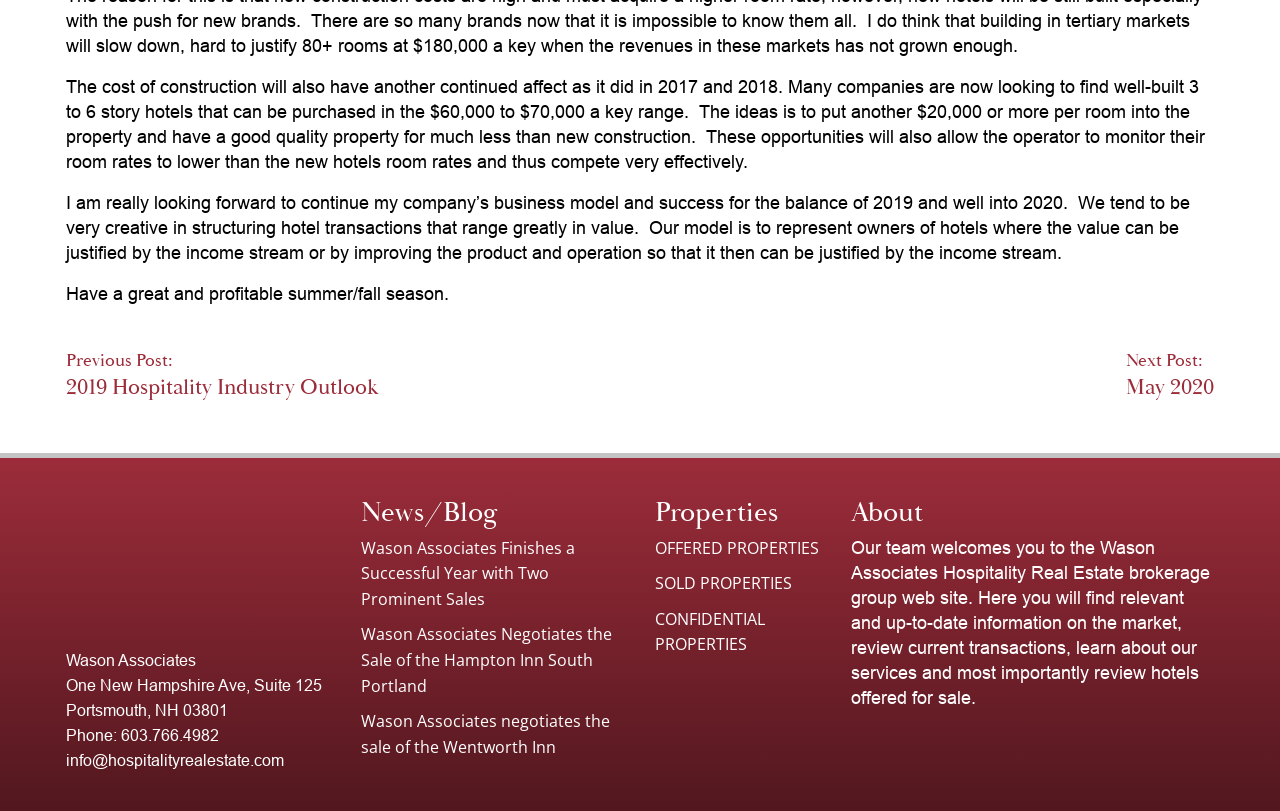Ascertain the bounding box coordinates for the UI element detailed here: "Offered Properties". The coordinates should be provided as [left, top, right, bottom] with each value being a float between 0 and 1.

[0.512, 0.662, 0.64, 0.689]